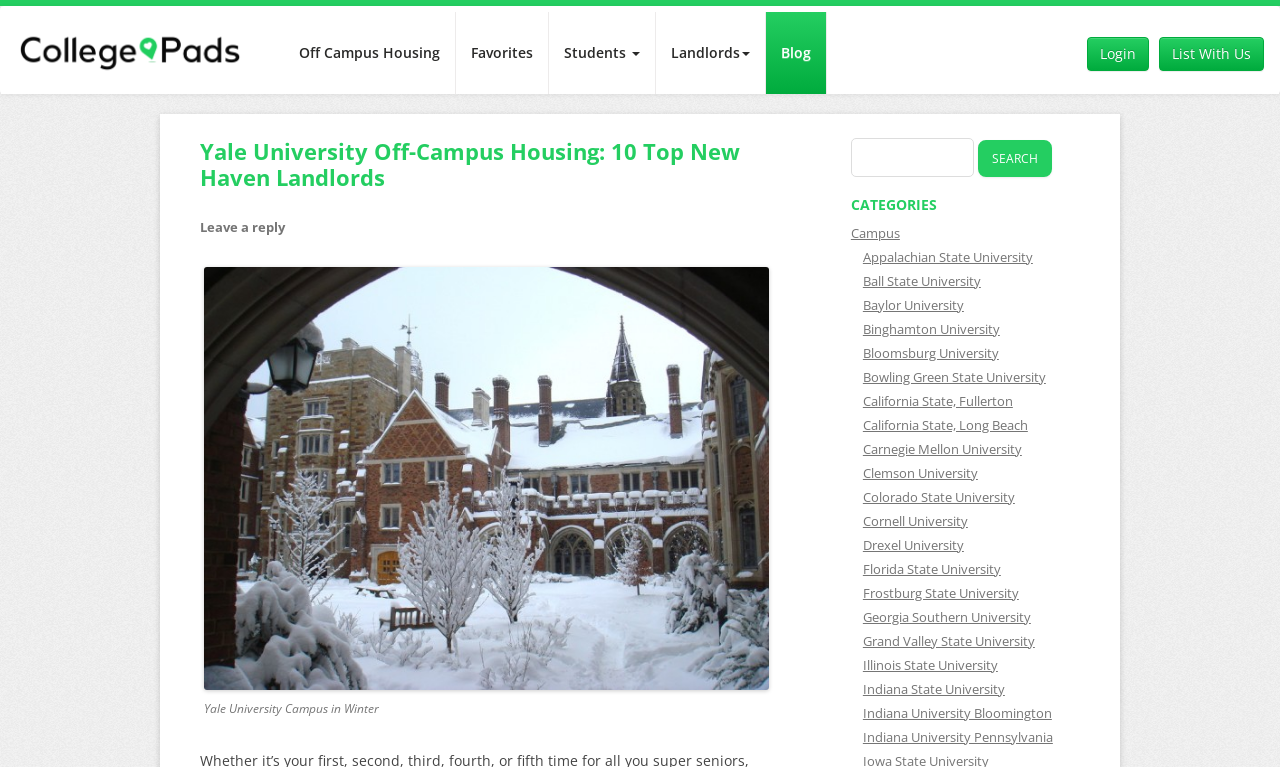Determine the bounding box coordinates for the area that needs to be clicked to fulfill this task: "Search for something". The coordinates must be given as four float numbers between 0 and 1, i.e., [left, top, right, bottom].

[0.665, 0.18, 0.844, 0.231]